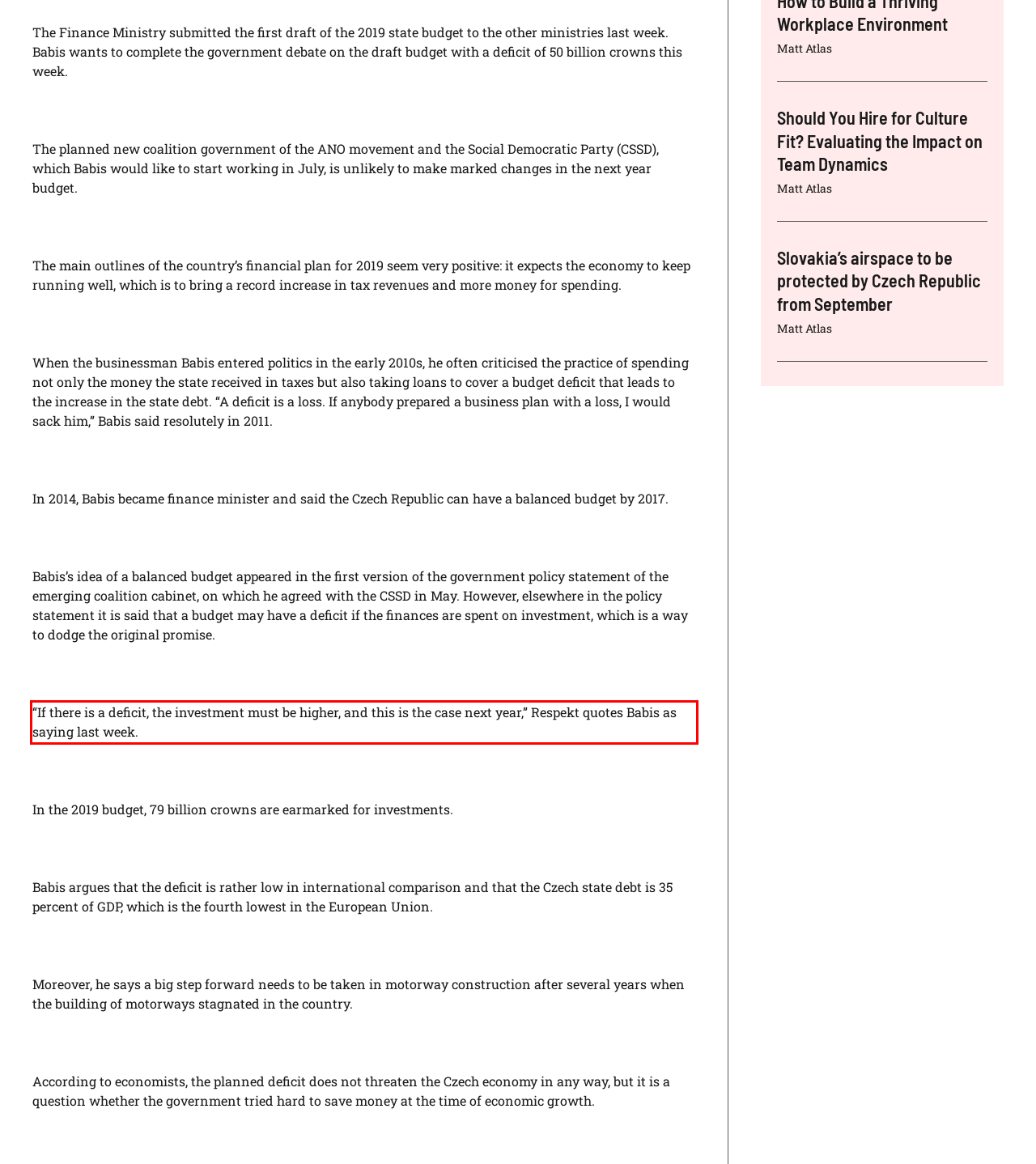The screenshot you have been given contains a UI element surrounded by a red rectangle. Use OCR to read and extract the text inside this red rectangle.

“If there is a deficit, the investment must be higher, and this is the case next year,” Respekt quotes Babis as saying last week.